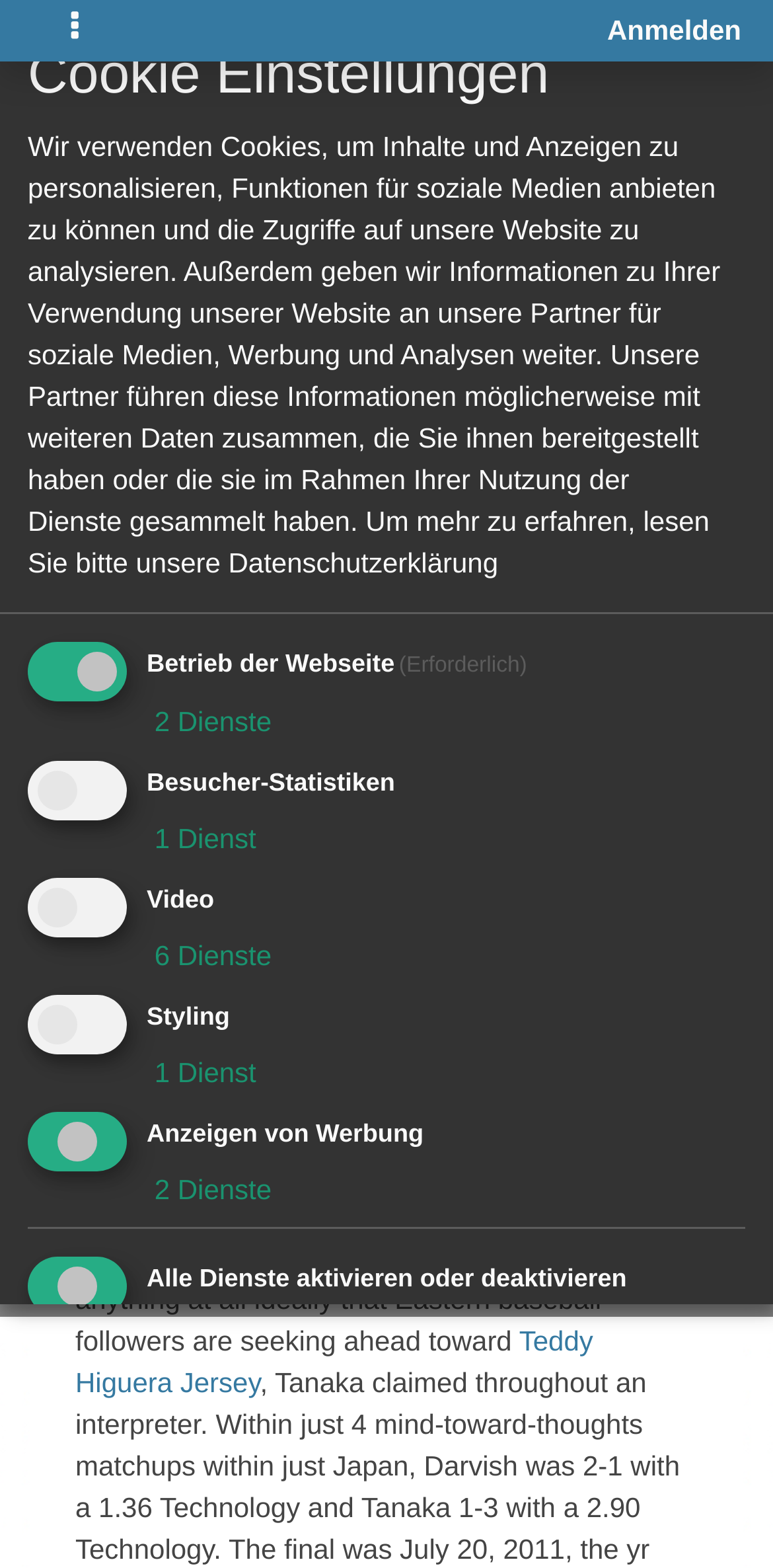Give a concise answer of one word or phrase to the question: 
What is the name of the pitcher mentioned in the article?

Yu Darvish